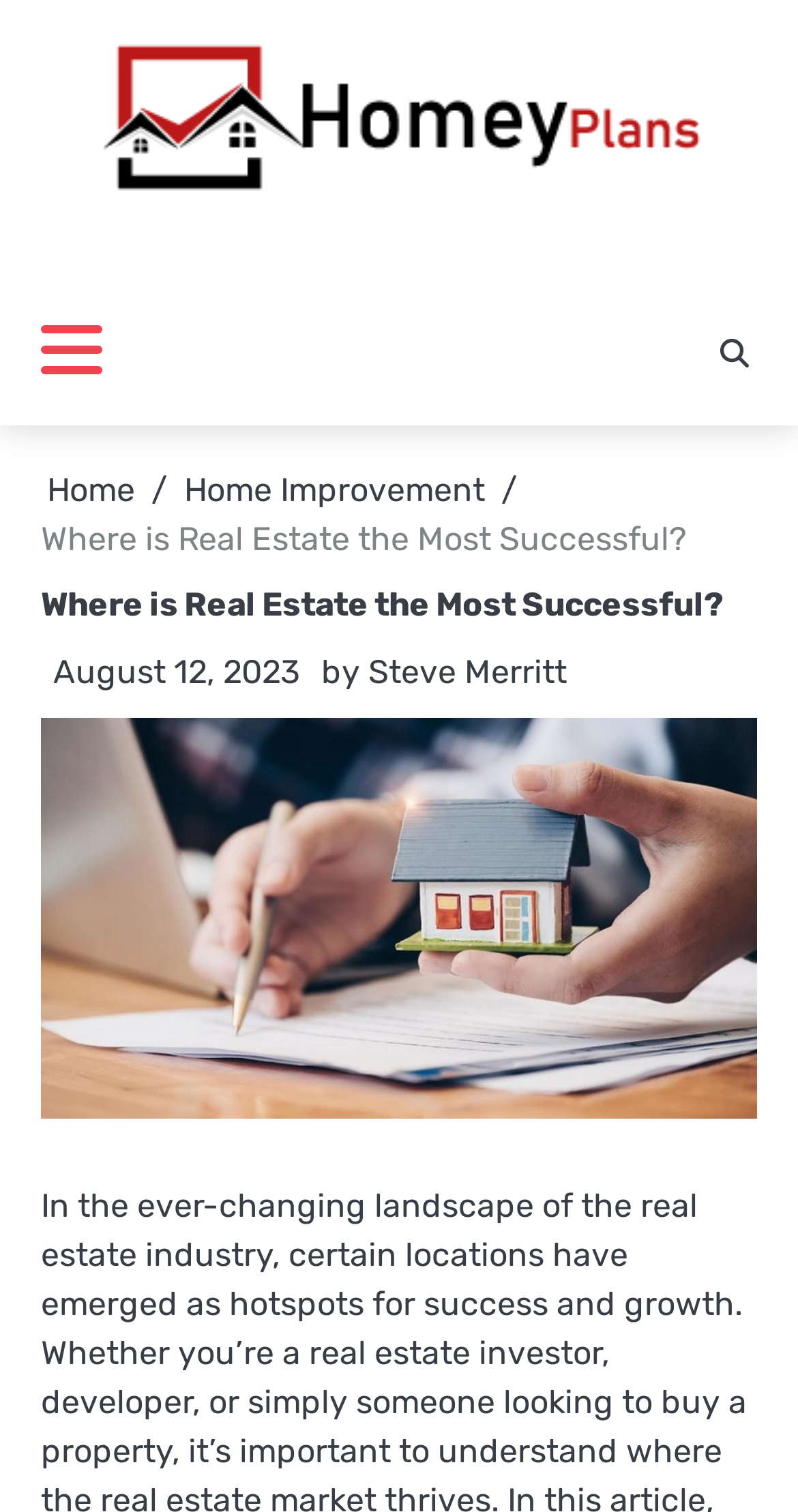How many links are in the breadcrumb navigation?
Please provide a comprehensive answer based on the contents of the image.

I counted the number of link elements within the navigation element with the role 'breadcrumbs', and found two links: 'Home' and 'Home Improvement'.